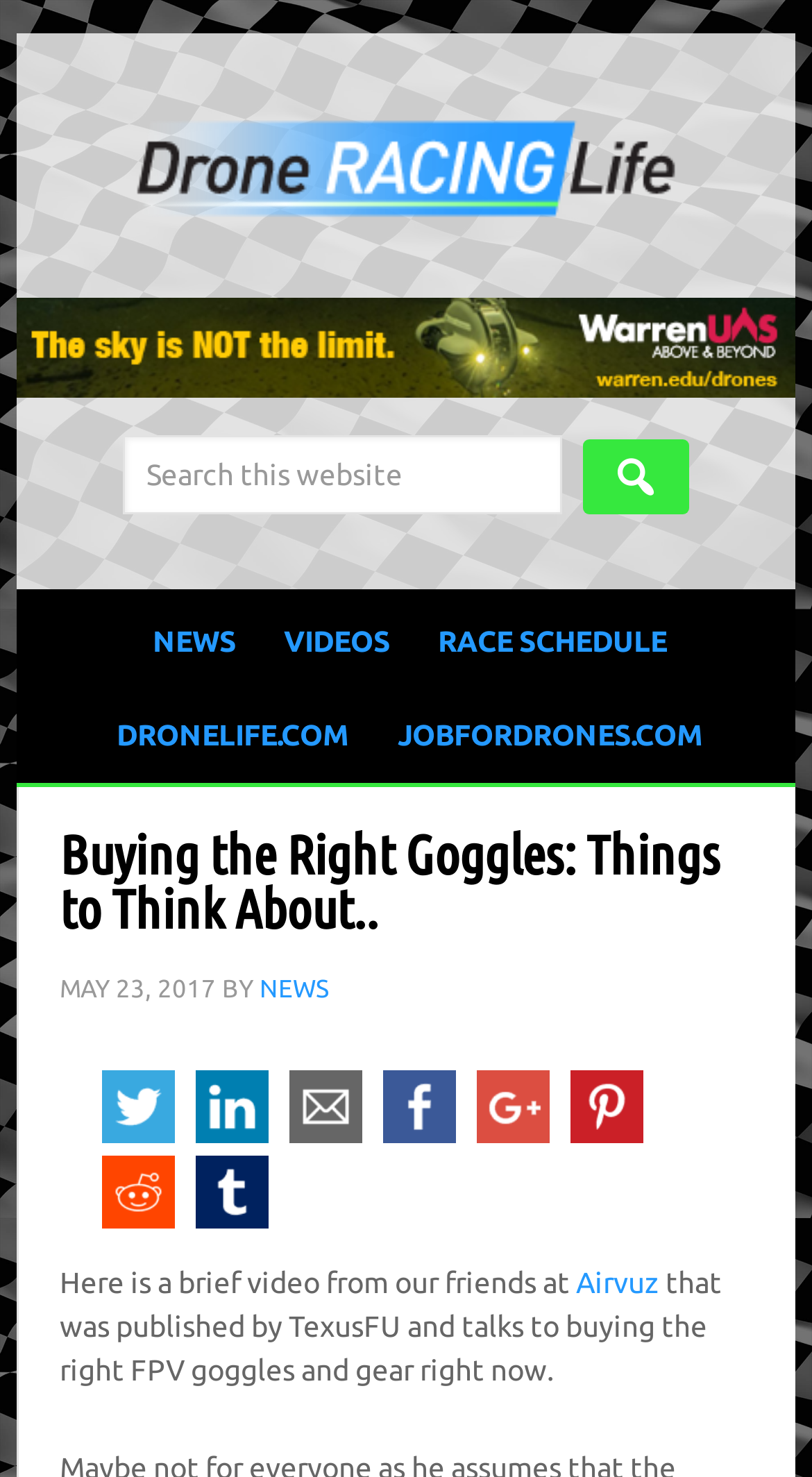Provide the bounding box coordinates in the format (top-left x, top-left y, bottom-right x, bottom-right y). All values are floating point numbers between 0 and 1. Determine the bounding box coordinate of the UI element described as: aria-label="Share on Twitter"

None